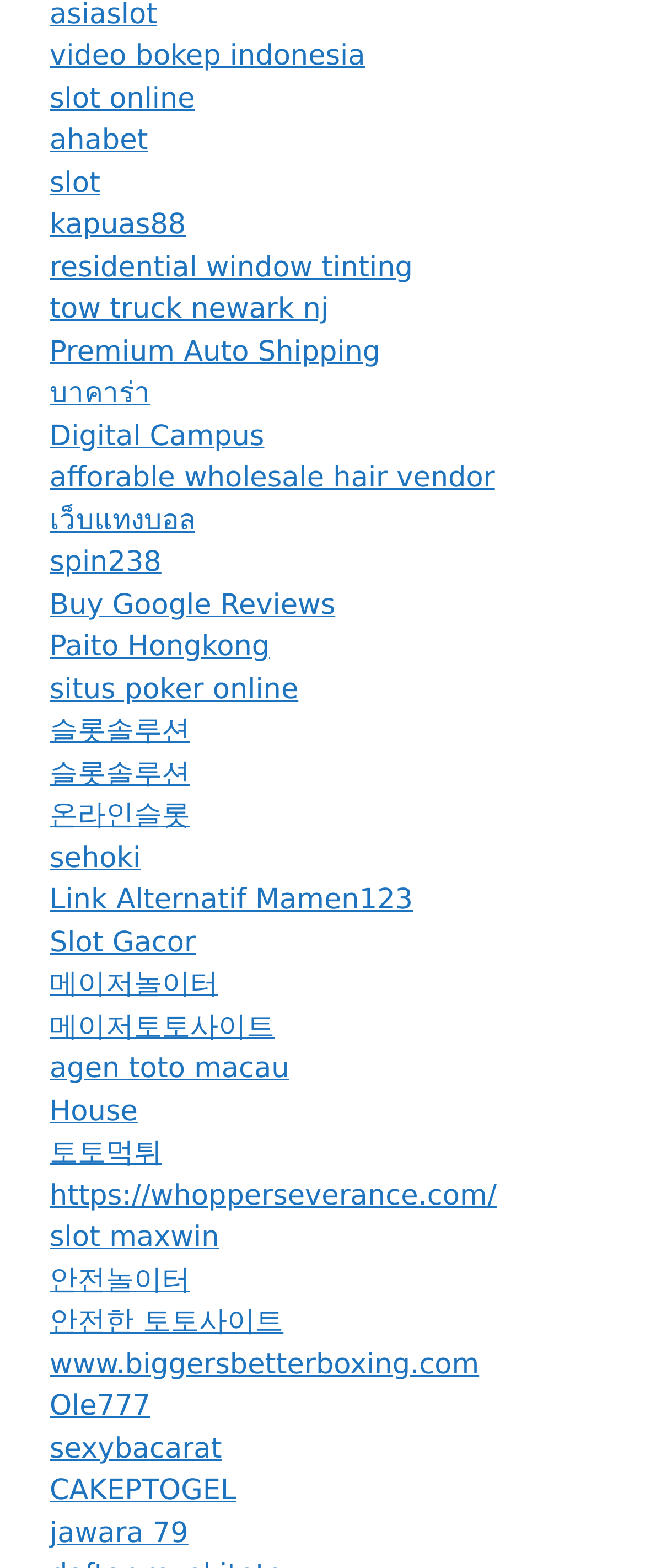Answer this question in one word or a short phrase: Are there any links related to non-gaming topics?

Yes